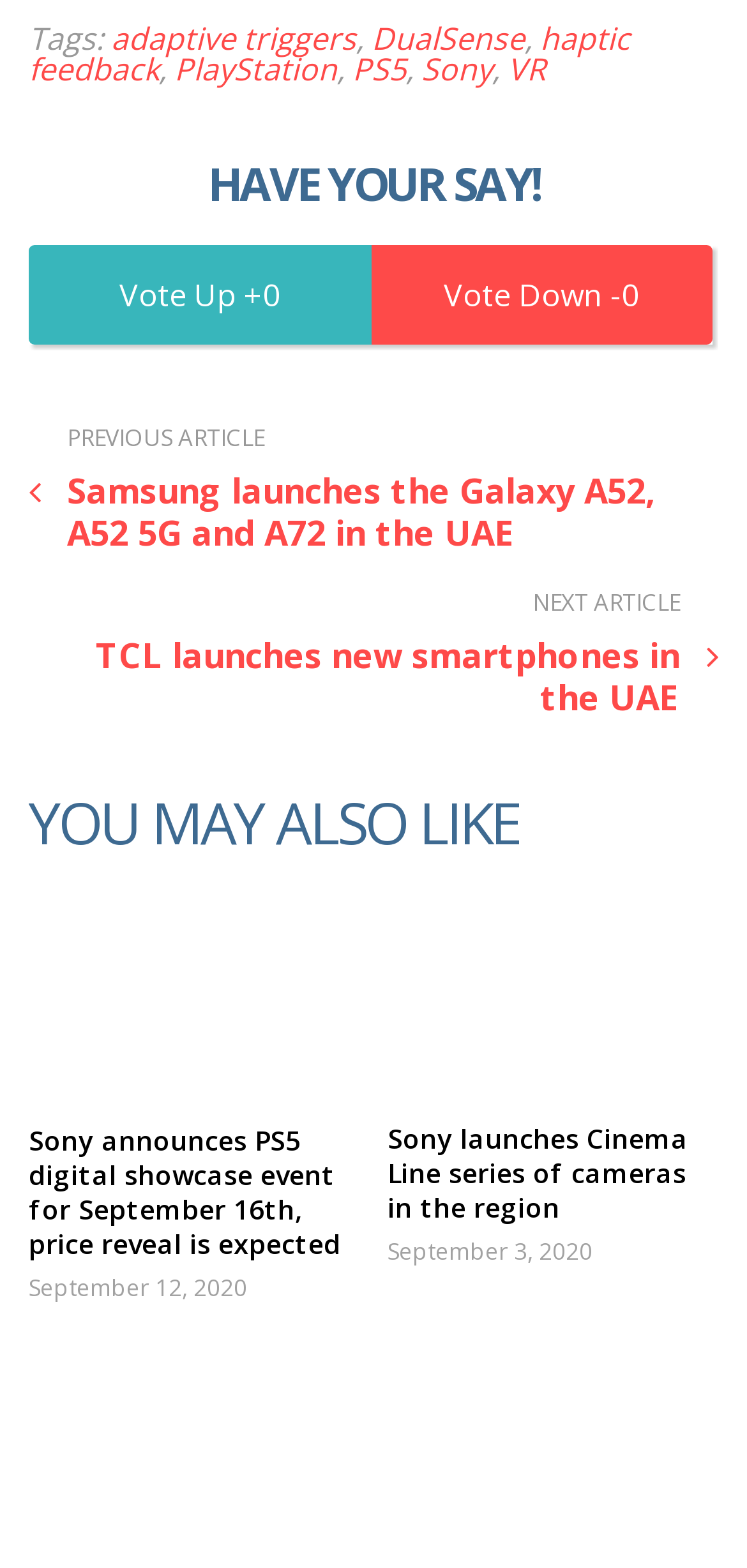Respond to the question with just a single word or phrase: 
What is the date of the article 'Sony launches Cinema Line series of cameras in the region'?

September 3, 2020